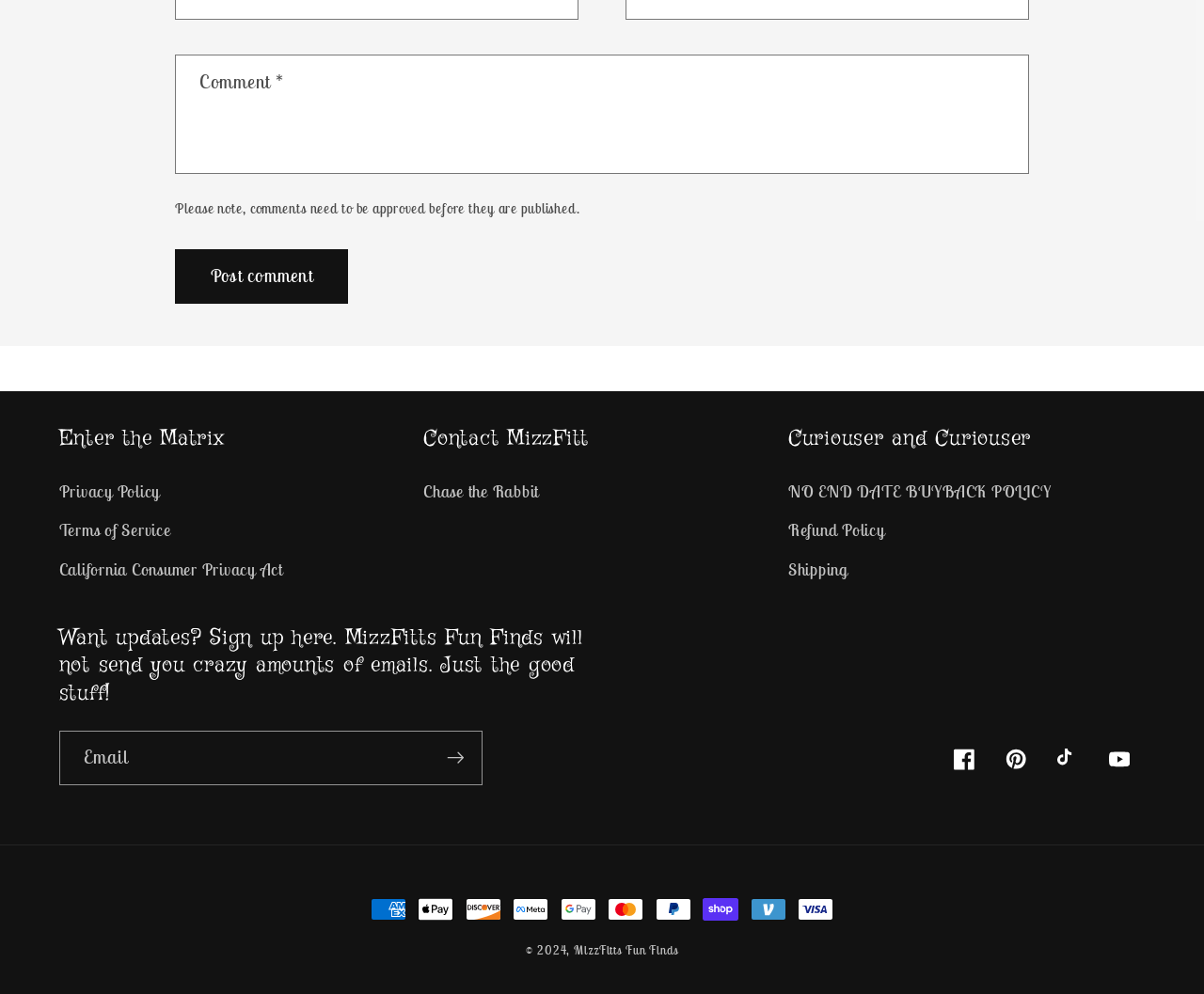Show me the bounding box coordinates of the clickable region to achieve the task as per the instruction: "Post a comment".

[0.146, 0.251, 0.289, 0.306]